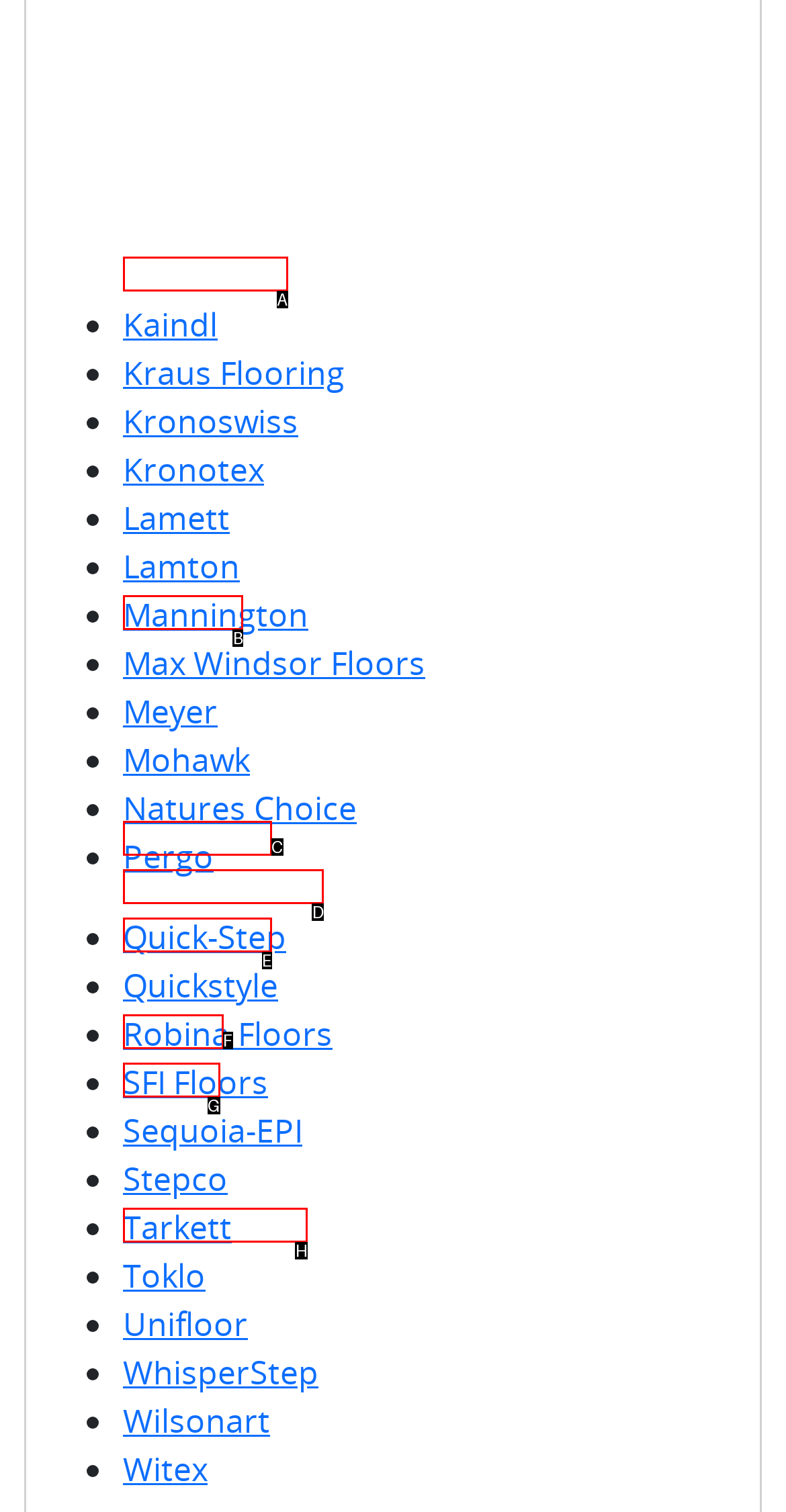Match the HTML element to the given description: Kronoswiss
Indicate the option by its letter.

A